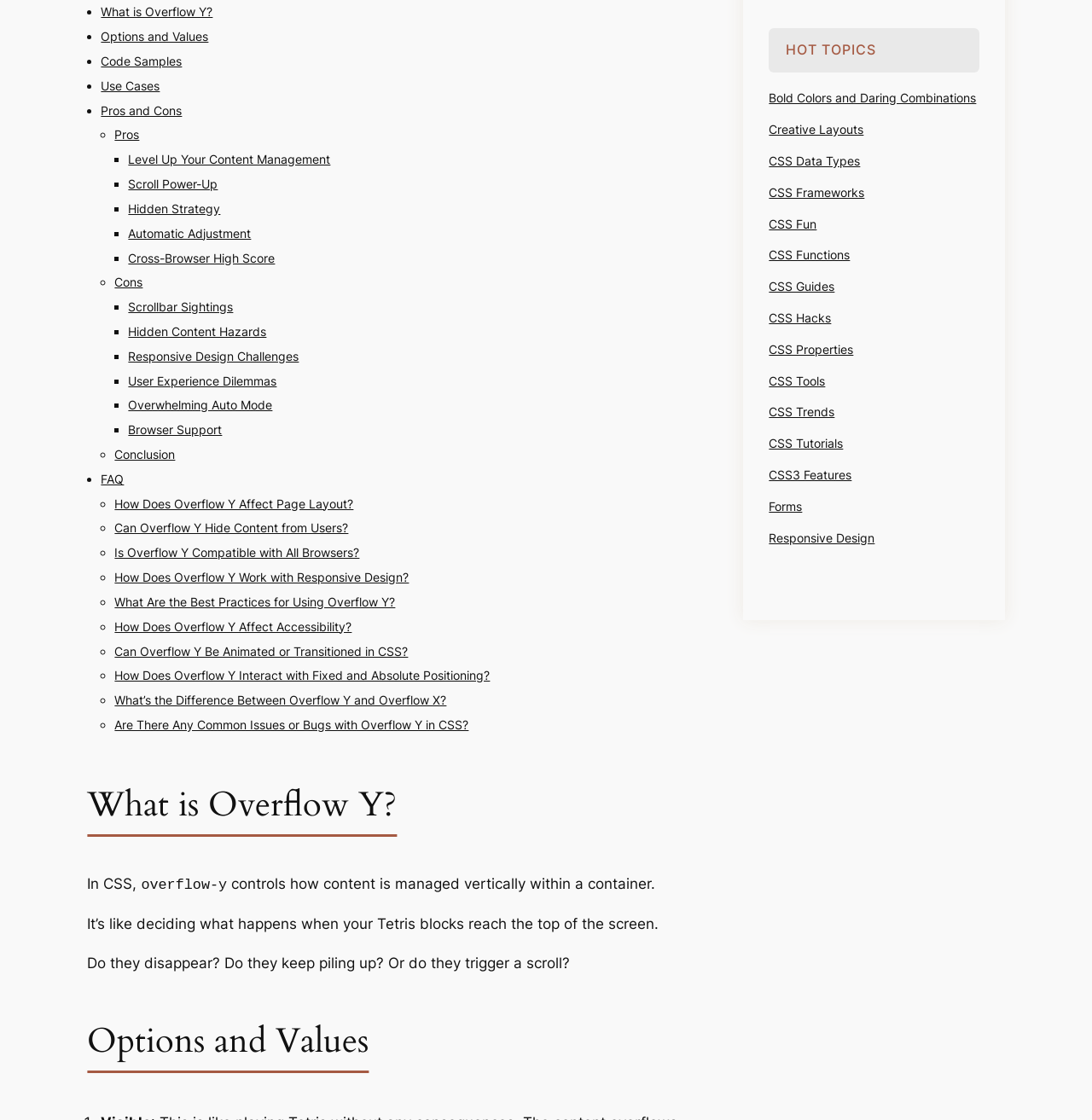What is the analogy used to explain 'overflow-y'?
Please respond to the question thoroughly and include all relevant details.

The webpage uses an analogy of Tetris blocks reaching the top of the screen to explain how 'overflow-y' works, deciding what happens to the content when it reaches the top of the container.